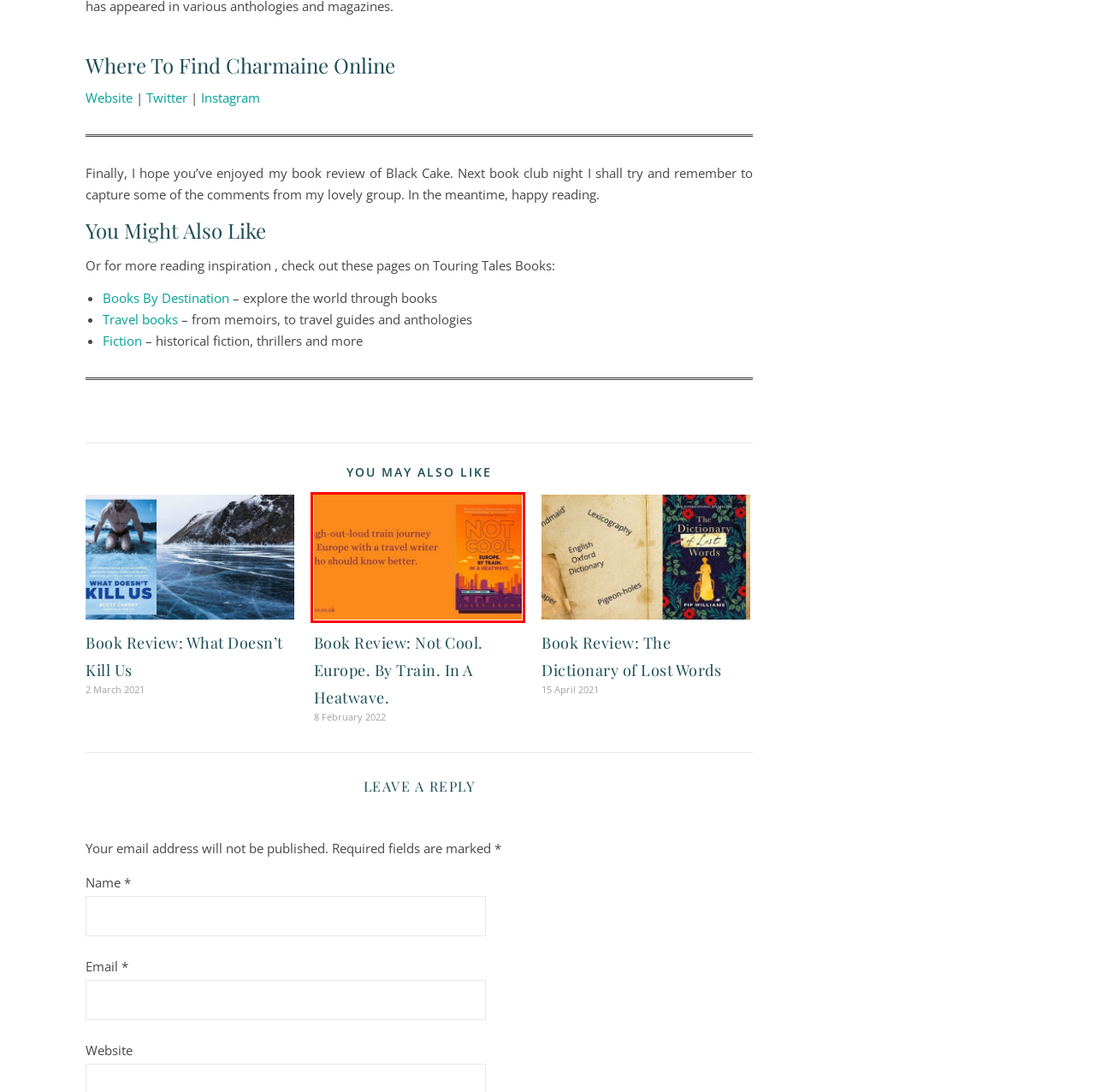Given a screenshot of a webpage with a red bounding box around an element, choose the most appropriate webpage description for the new page displayed after clicking the element within the bounding box. Here are the candidates:
A. Amazon.co.uk
B. Book Review: What Doesn't Kill Us - Touring Tales
C. Butternut Dog Food is Pawsome - Touring Tales
D. Book Review: The Dictionary of Lost Words - Touring Tales
E. Touring Tales - Travel Blog
F. About - Touring Tales
G. Book Review: Not Cool. Europe. By Train. In A Heatwave. - Touring Tales
H. Privacy Policy - Touring Tales

G